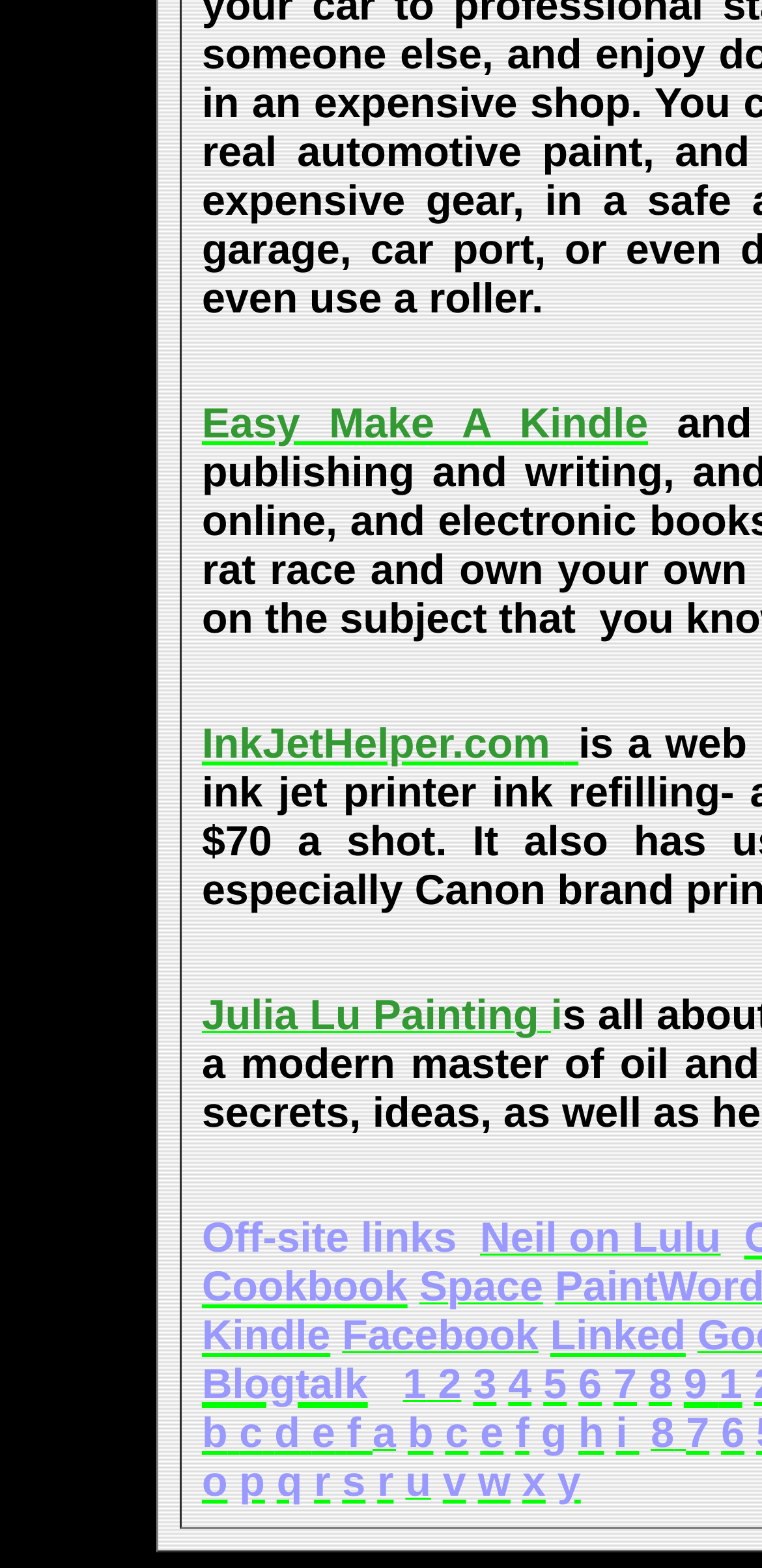Answer the question briefly using a single word or phrase: 
How many links are there on the webpage?

34